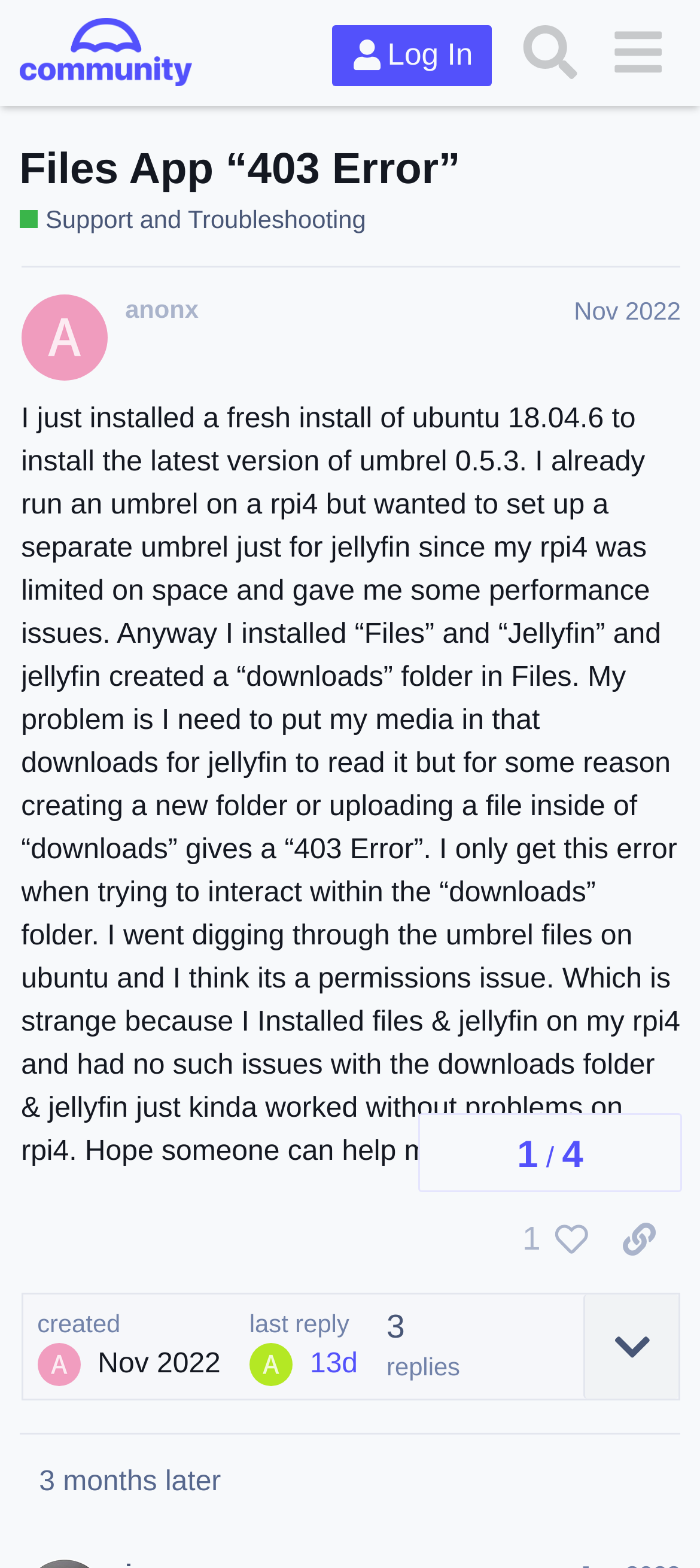Please locate the UI element described by "Support and Troubleshooting" and provide its bounding box coordinates.

[0.027, 0.129, 0.523, 0.151]